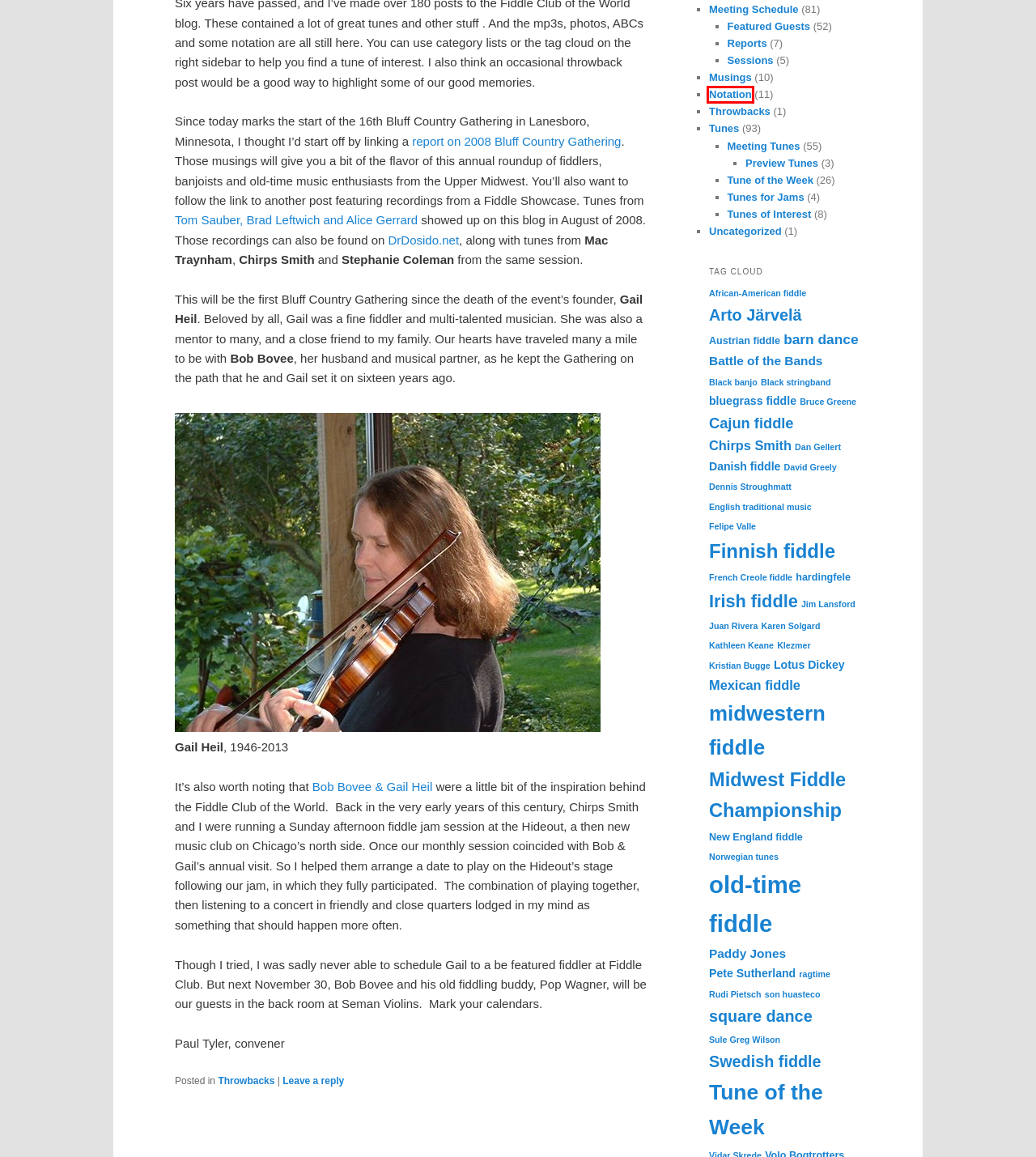Please examine the screenshot provided, which contains a red bounding box around a UI element. Select the webpage description that most accurately describes the new page displayed after clicking the highlighted element. Here are the candidates:
A. Pete Sutherland | Fiddle Club of the World
B. Dennis Stroughmatt | Fiddle Club of the World
C. Black banjo | Fiddle Club of the World
D. Bruce Greene | Fiddle Club of the World
E. Featured Guests | Fiddle Club of the World
F. Sessions | Fiddle Club of the World
G. Notation | Fiddle Club of the World
H. Sule Greg Wilson | Fiddle Club of the World

G